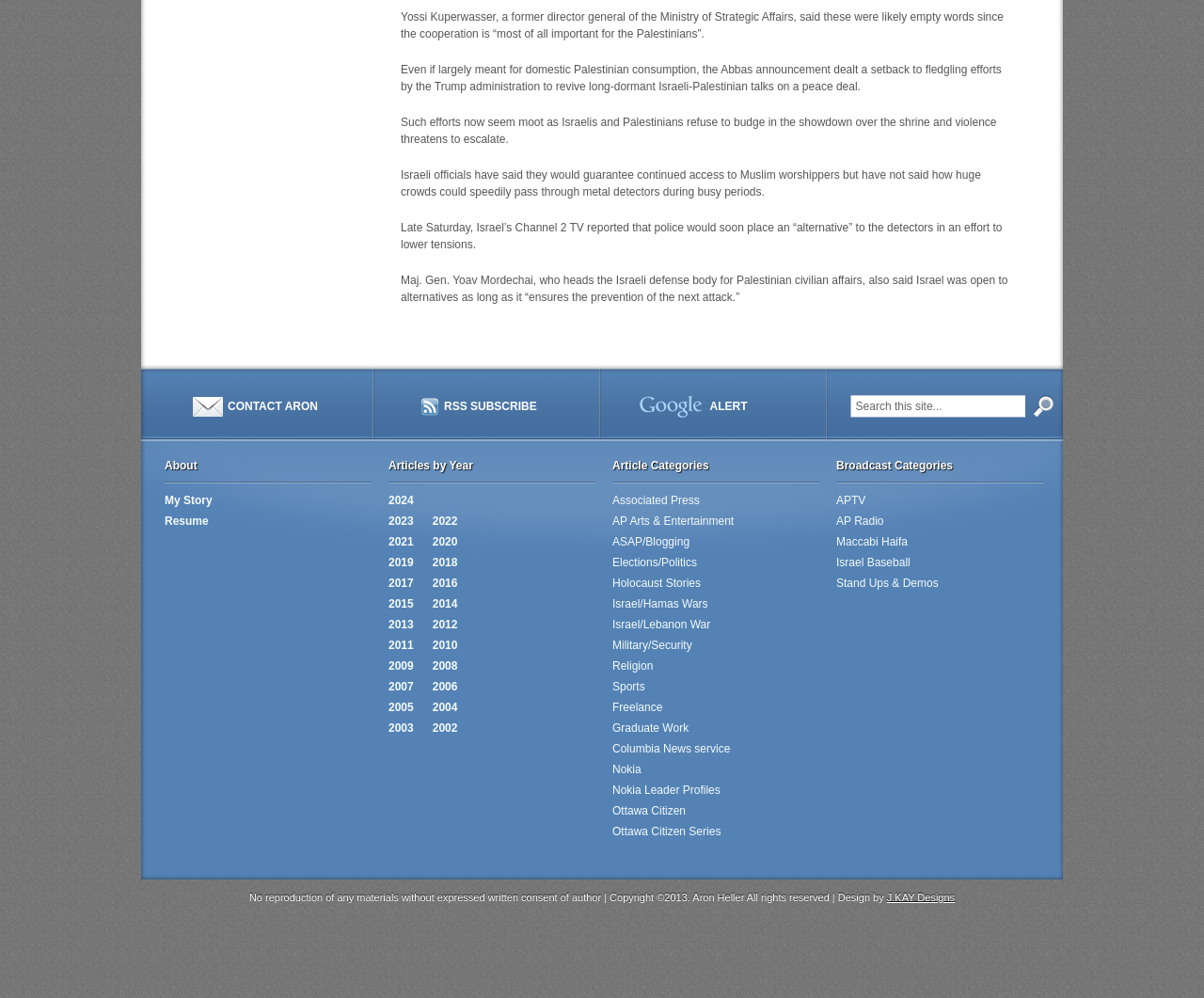What is the purpose of the search box? Refer to the image and provide a one-word or short phrase answer.

To search the site